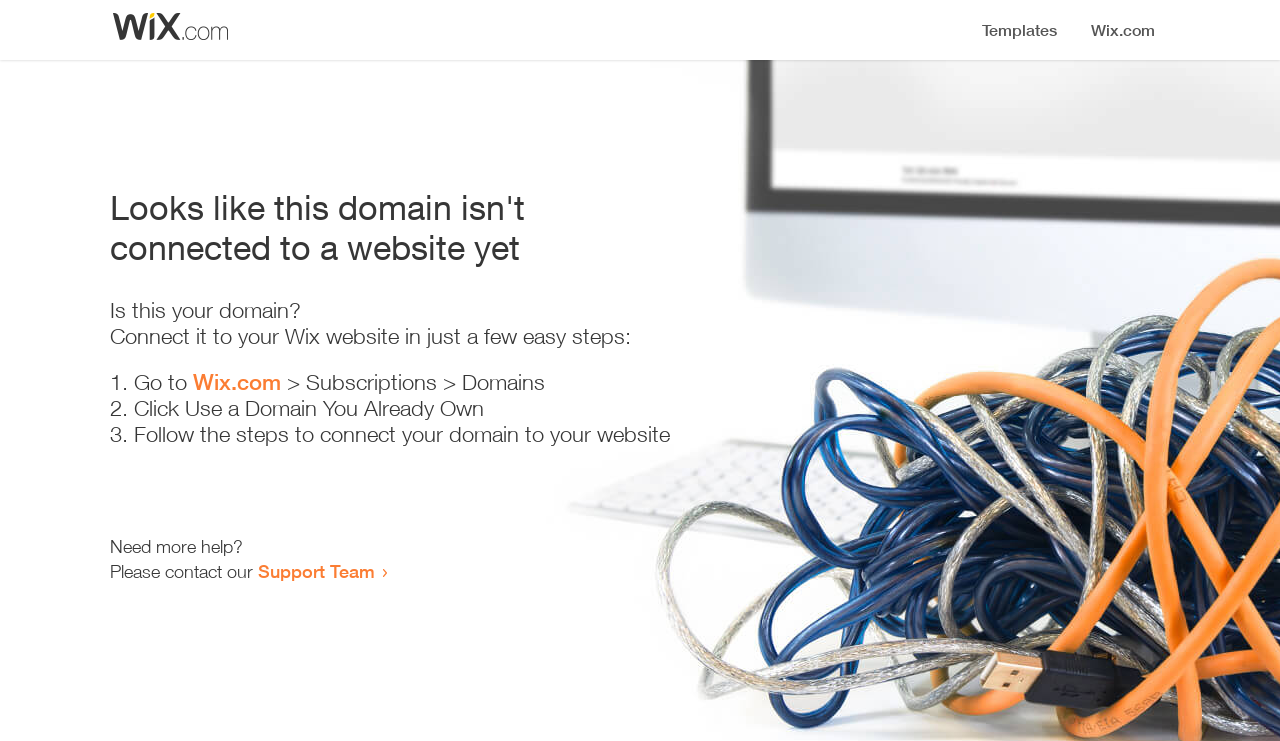Identify and provide the main heading of the webpage.

Looks like this domain isn't
connected to a website yet